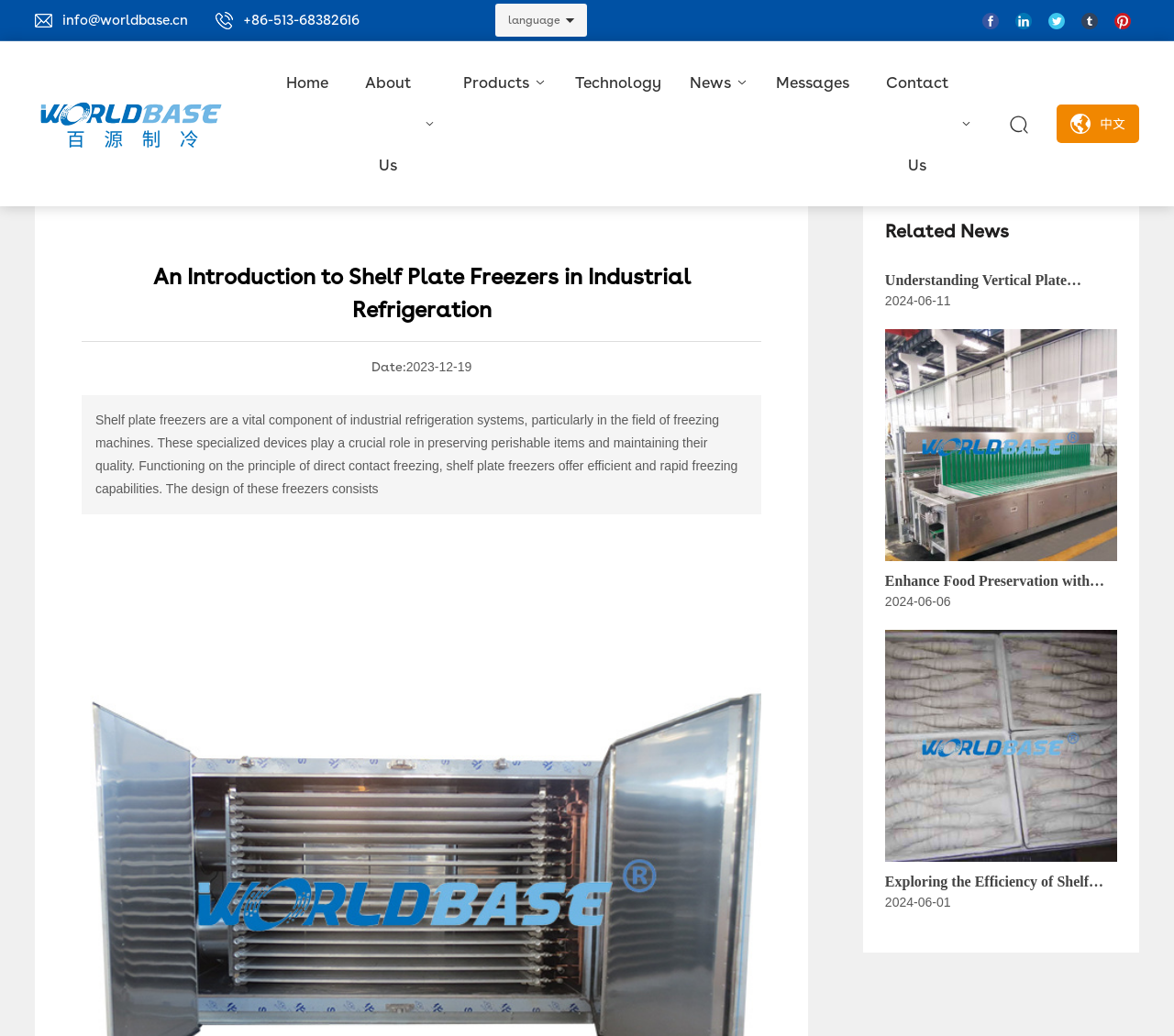Describe all the visual and textual components of the webpage comprehensively.

This webpage is about Nantong Worldbase Refrigeration Equipment Co., Ltd., a company specializing in the engineering design of quick freezing equipment, refrigeration equipment, and supporting refrigeration systems.

At the top left corner, there is a contact information section with links to email and phone number. Next to it, there is a language selection option with a flag icon. On the top right corner, there are social media links, including Facebook, LinkedIn, Twitter, Tumblr, and Pinterest, each with its corresponding icon.

Below the contact information section, there is a navigation menu with links to "Home", "About Us", "Products", "Technology", "News", "Messages", and "Contact Us". Each link has a small icon next to it.

The main content of the webpage is an article titled "An Introduction to Shelf Plate Freezers in Industrial Refrigeration". The article is divided into several paragraphs, with a date "2023-12-19" mentioned at the top. The text explains the importance of shelf plate freezers in industrial refrigeration systems, their functioning principle, and design.

At the bottom of the article, there is a "Related News" section with three news links, each with a title, date, and a small icon. The news links are related to vertical plate freezers and shelf plate freezers in industrial refrigeration systems.

Throughout the webpage, there are several images, including the company logo, social media icons, and news icons. The overall layout is organized, with clear headings and concise text.